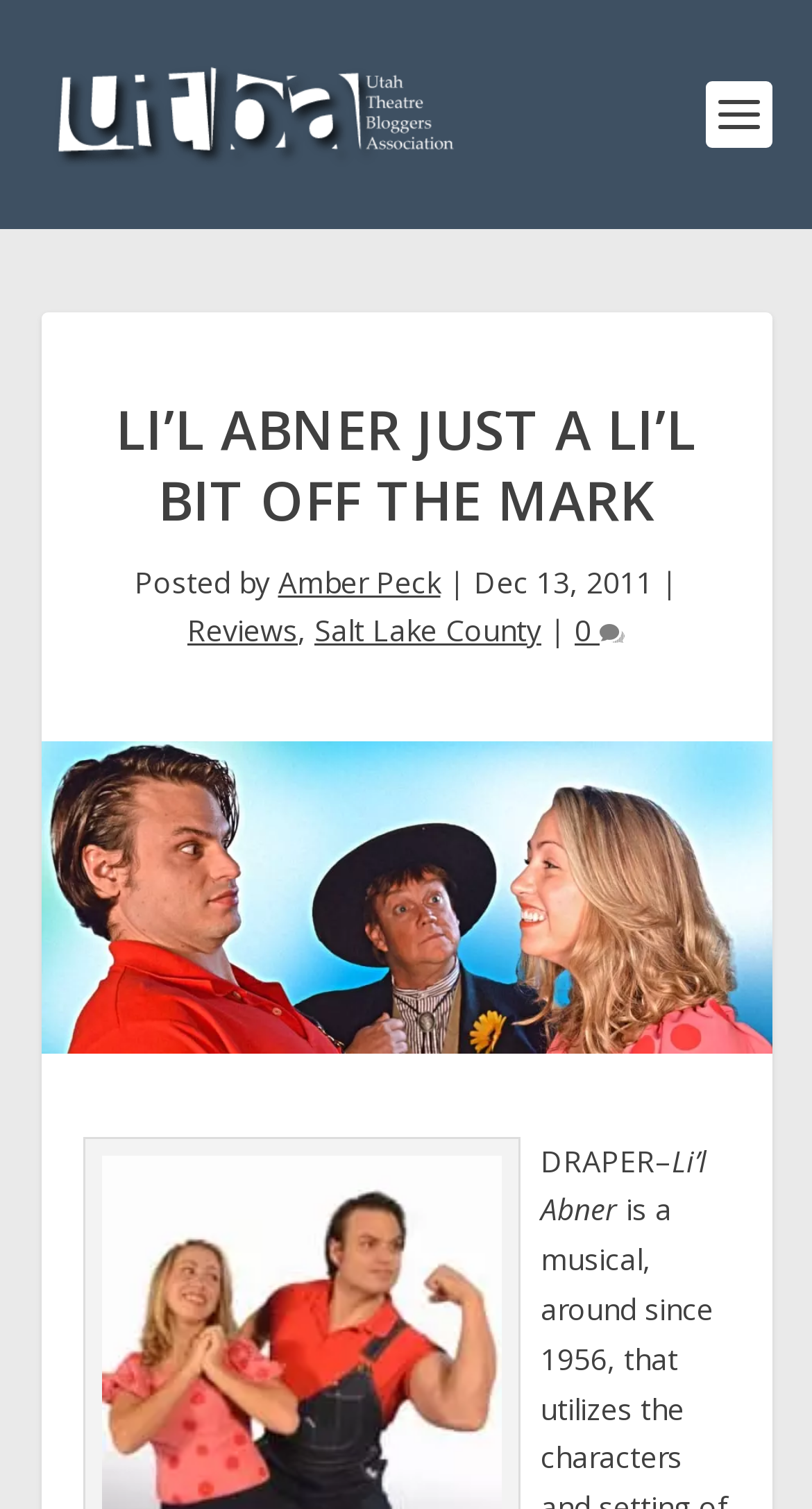What is the date of the article?
Please answer the question with a detailed and comprehensive explanation.

I found the date of the article by looking at the text 'Dec 13, 2011' which is located near the author's name and the 'Posted by' text.